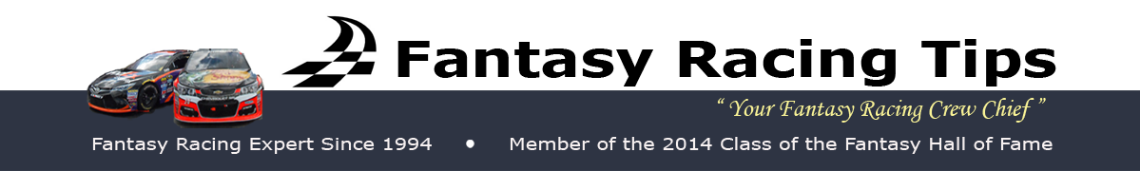Refer to the screenshot and give an in-depth answer to this question: What year did the platform become a Fantasy Racing Expert?

According to the header, the platform has been a 'Fantasy Racing Expert Since 1994', indicating that it gained expertise in fantasy racing in the year 1994.